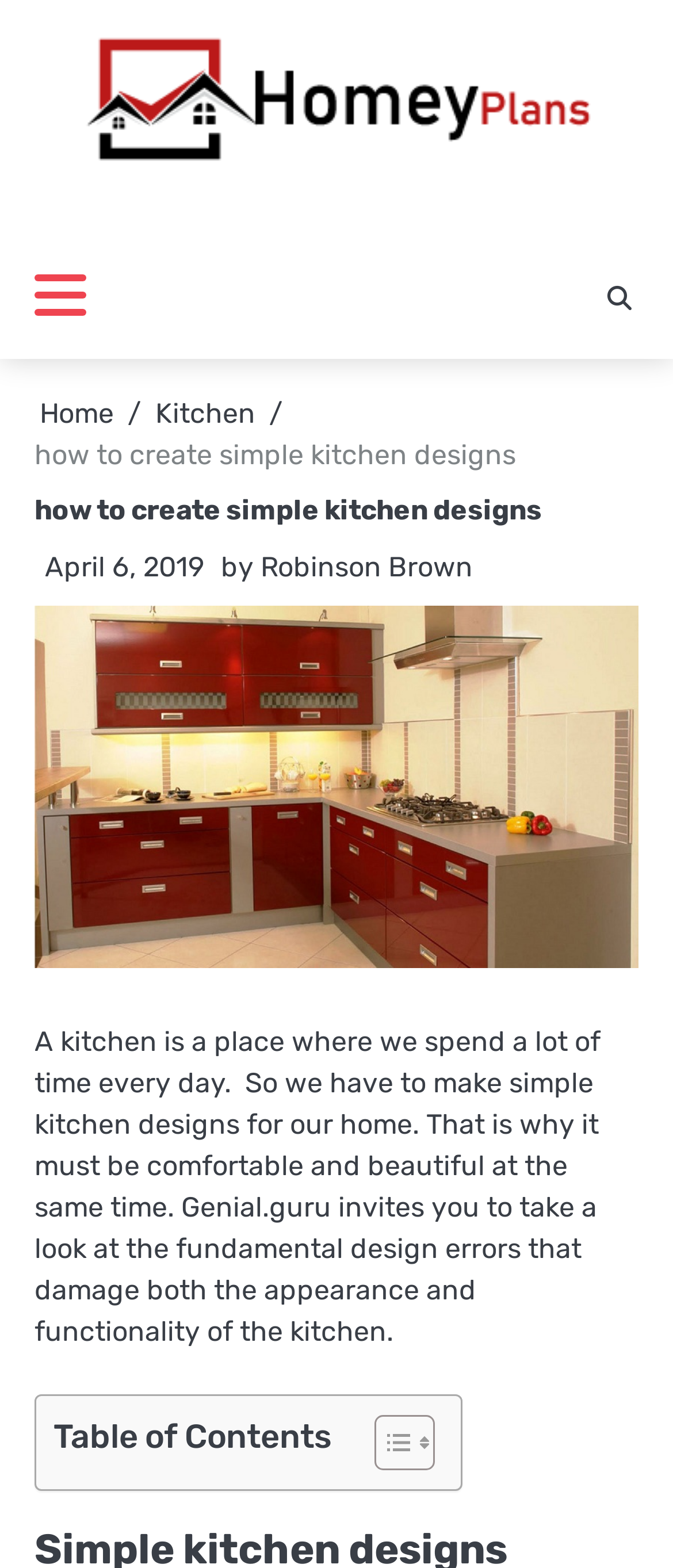Please extract the title of the webpage.

how to create simple kitchen designs